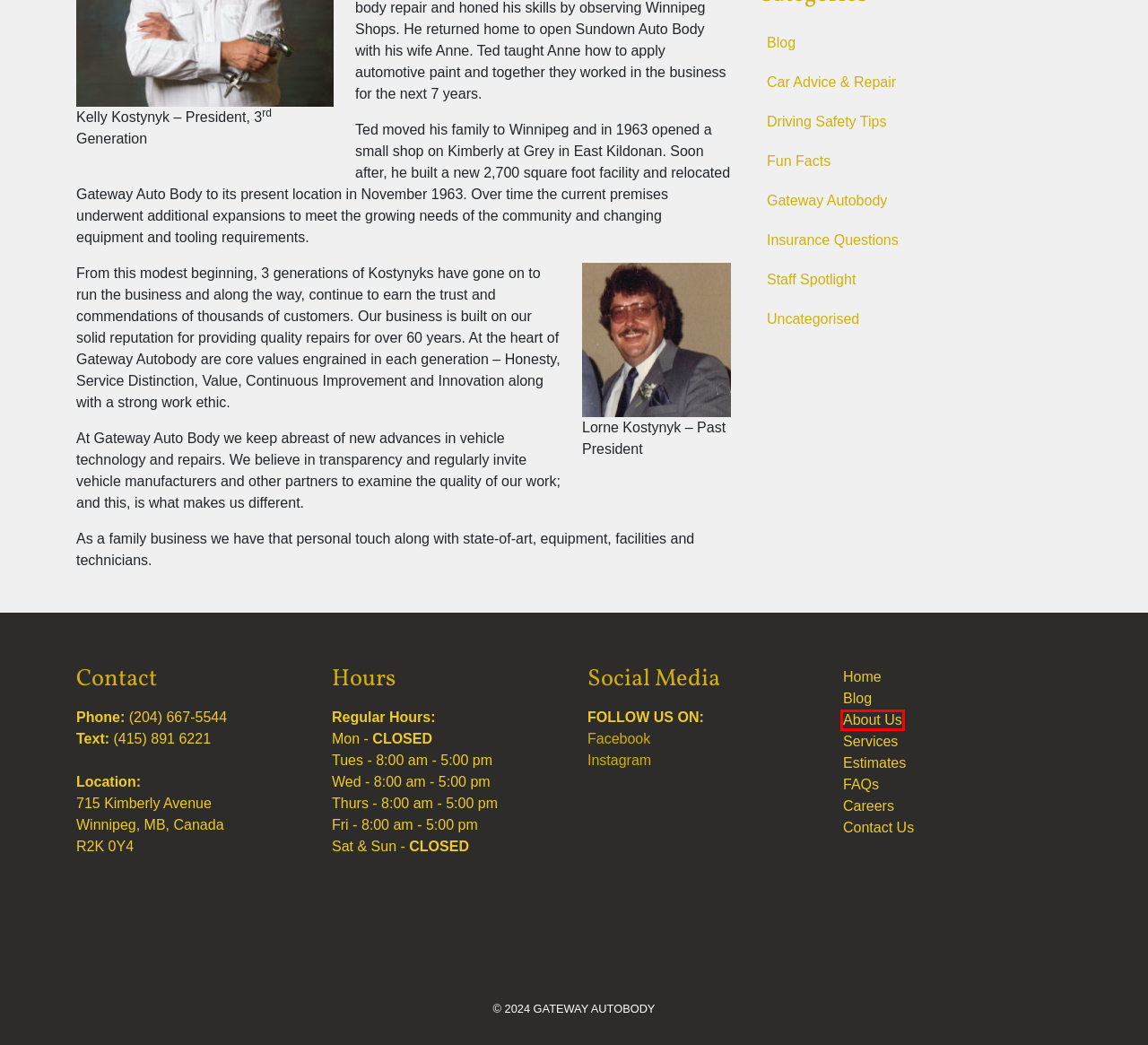You’re provided with a screenshot of a webpage that has a red bounding box around an element. Choose the best matching webpage description for the new page after clicking the element in the red box. The options are:
A. Providing comprehensive pre-repair inspections – Gateway Autobody
B. Uncategorised Archives - Gateway Autobody
C. News and information on the collision repair industry
D. Learn about the Gateway Autobody team of collision repair experts
E. Have questions? Gateway Autobody has the answers you need.
F. Fun Facts Archives - Gateway Autobody
G. Staff Spotlight Archives - Gateway Autobody
H. Want an exciting career as an Autobody Technician in Winnipeg

D